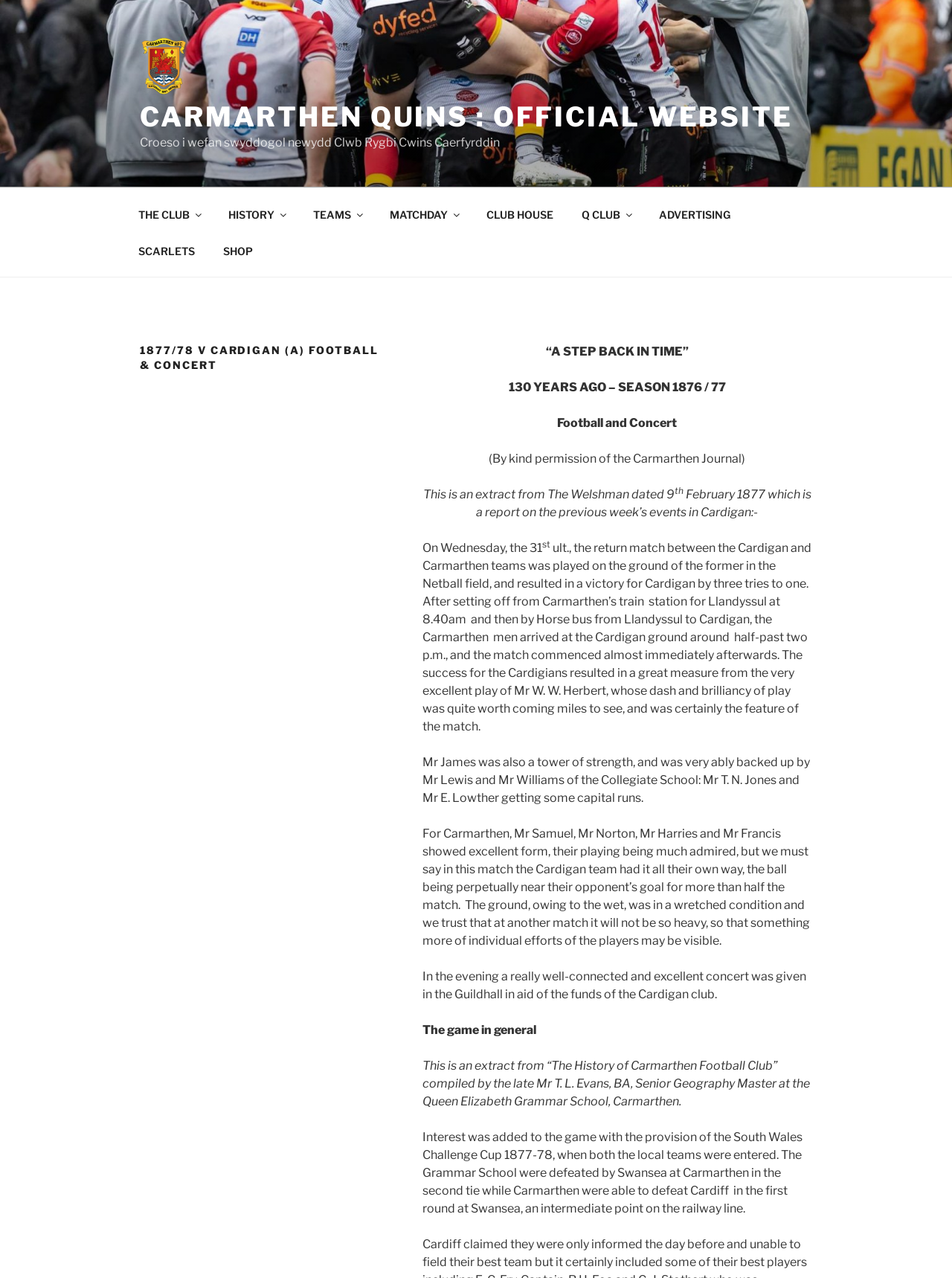Describe all the key features and sections of the webpage thoroughly.

The webpage is about the Carmarthen Quins, a rugby club, and specifically focuses on a historical match between Carmarthen and Cardigan in 1877/78. At the top of the page, there is a logo and a link to the official website. Below this, there is a navigation menu with links to different sections of the website, including "The Club", "History", "Teams", and more.

The main content of the page is a historical article about the match, which is divided into several paragraphs. The article is titled "1877/78 v Cardigan (A) Football & Concert" and has a subtitle "A STEP BACK IN TIME". The text describes the match, including the teams' performances, the weather conditions, and the outcome of the game. There are also mentions of a concert held in the evening to raise funds for the Cardigan club.

The article is written in a formal and informative style, with a focus on providing historical details about the match and the teams involved. There are no images on the page, but there are several links to other sections of the website. Overall, the webpage appears to be a historical archive or a blog post about the Carmarthen Quins rugby club.